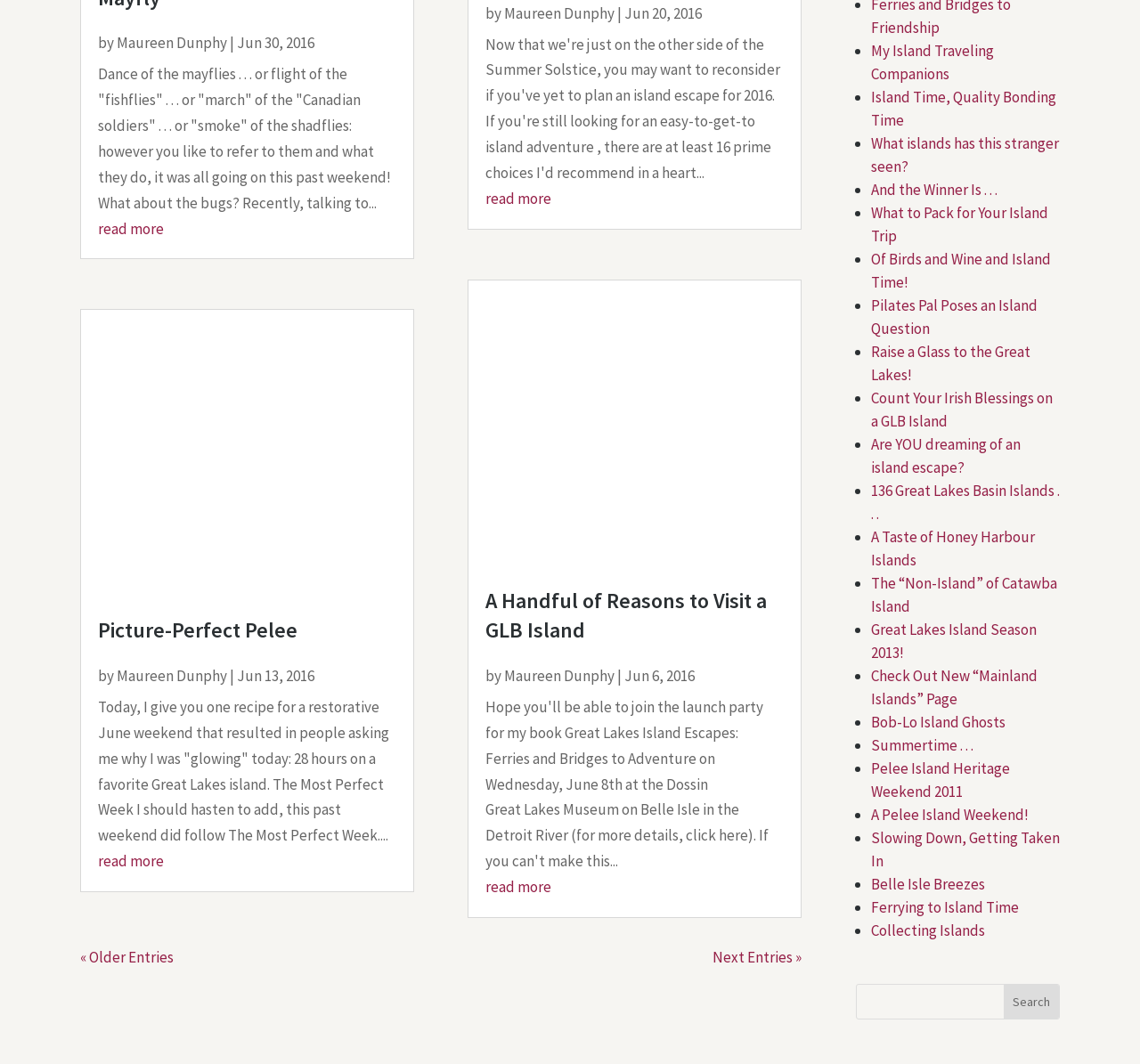Please answer the following question as detailed as possible based on the image: 
Who is the author of the articles?

The author of the articles can be determined by looking at the 'by' sections of each article, which all mention 'Maureen Dunphy' as the author.